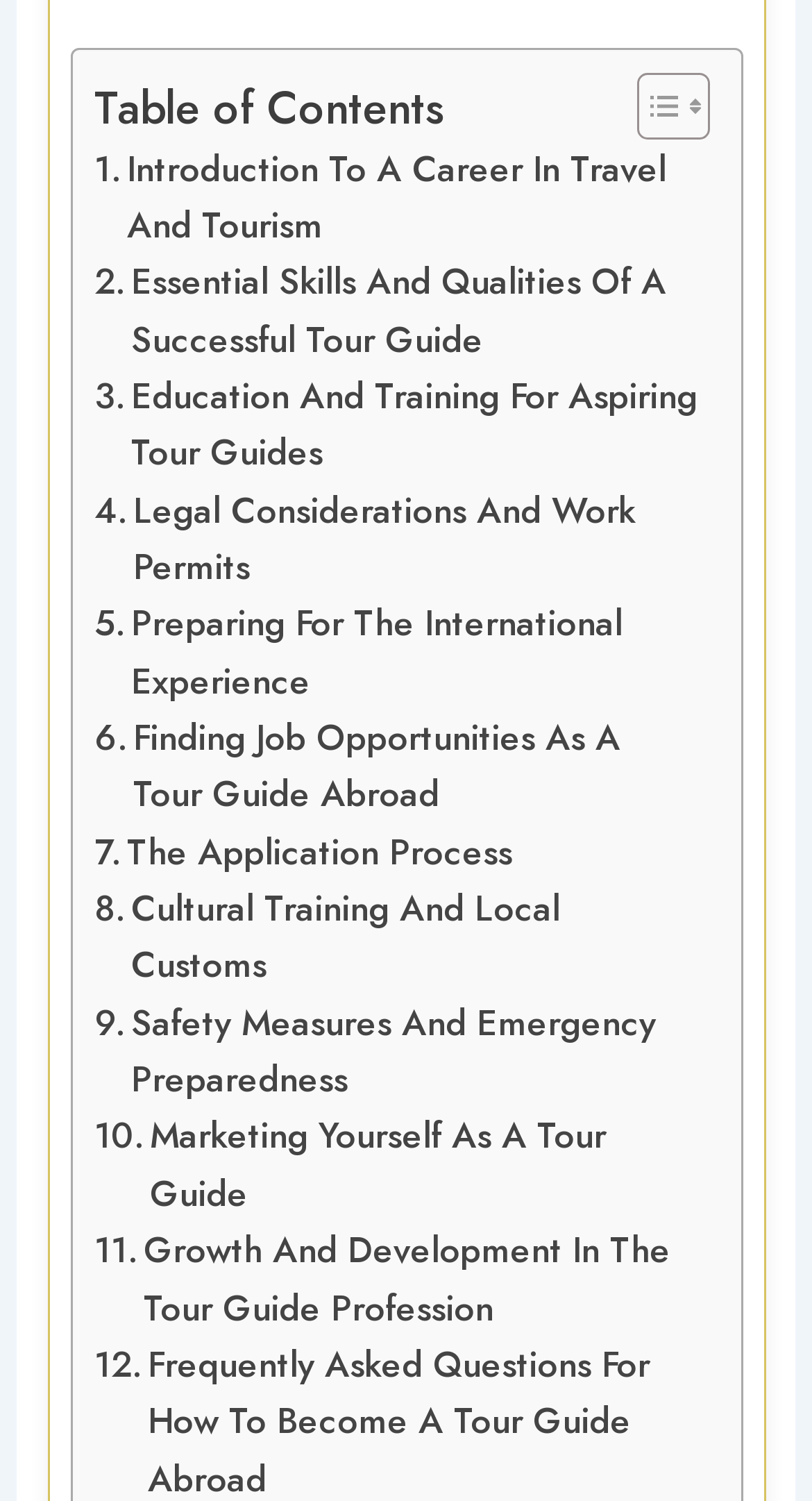Could you determine the bounding box coordinates of the clickable element to complete the instruction: "Toggle Table of Content"? Provide the coordinates as four float numbers between 0 and 1, i.e., [left, top, right, bottom].

[0.745, 0.047, 0.86, 0.094]